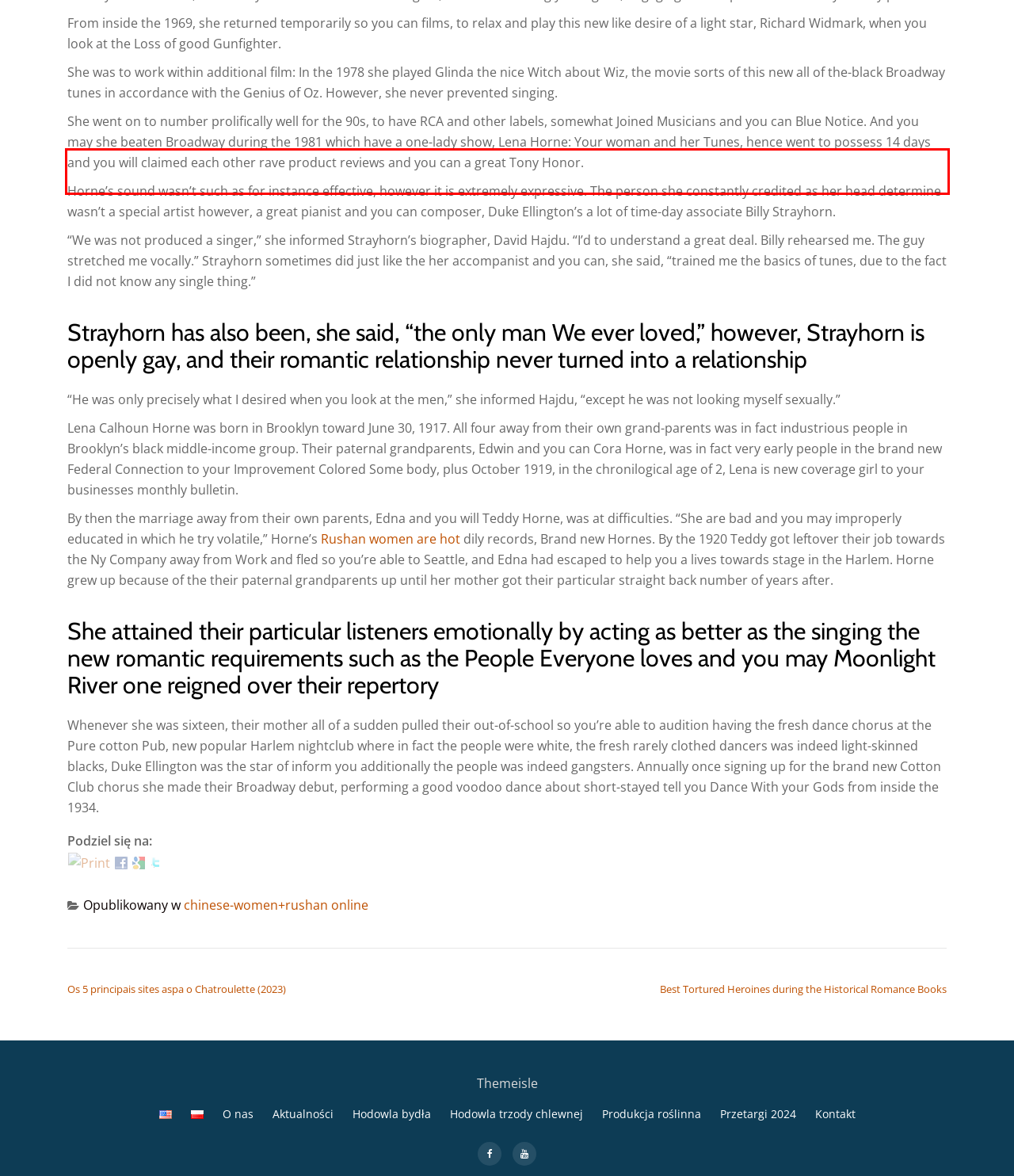Within the screenshot of the webpage, locate the red bounding box and use OCR to identify and provide the text content inside it.

She was to work within additional film: In the 1978 she played Glinda the nice Witch about Wiz, the movie sorts of this new all of the-black Broadway tunes in accordance with the Genius of Oz. However, she never prevented singing.